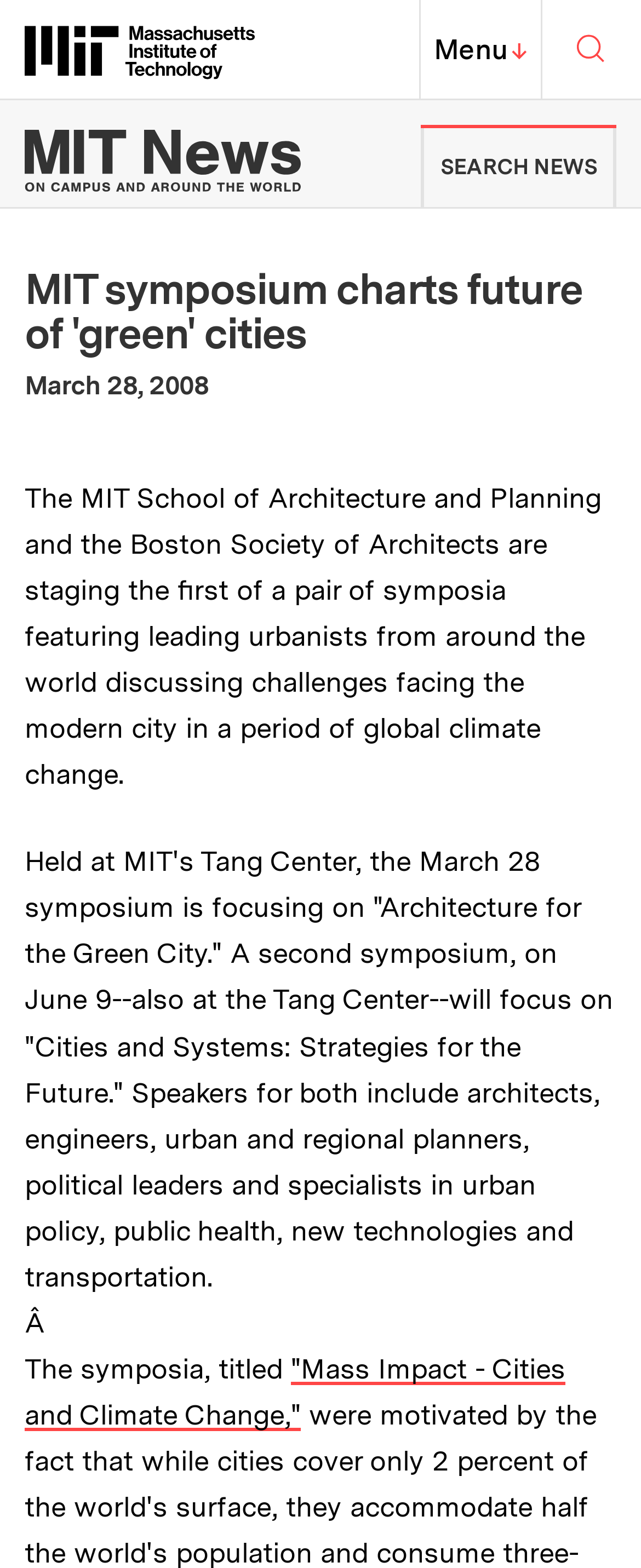What is the name of the institution hosting the symposium?
Using the details from the image, give an elaborate explanation to answer the question.

I found the answer by looking at the top-left corner of the webpage, where it says 'MIT News | Massachusetts Institute of Technology'. This suggests that the institution hosting the symposium is the Massachusetts Institute of Technology, commonly referred to as MIT.